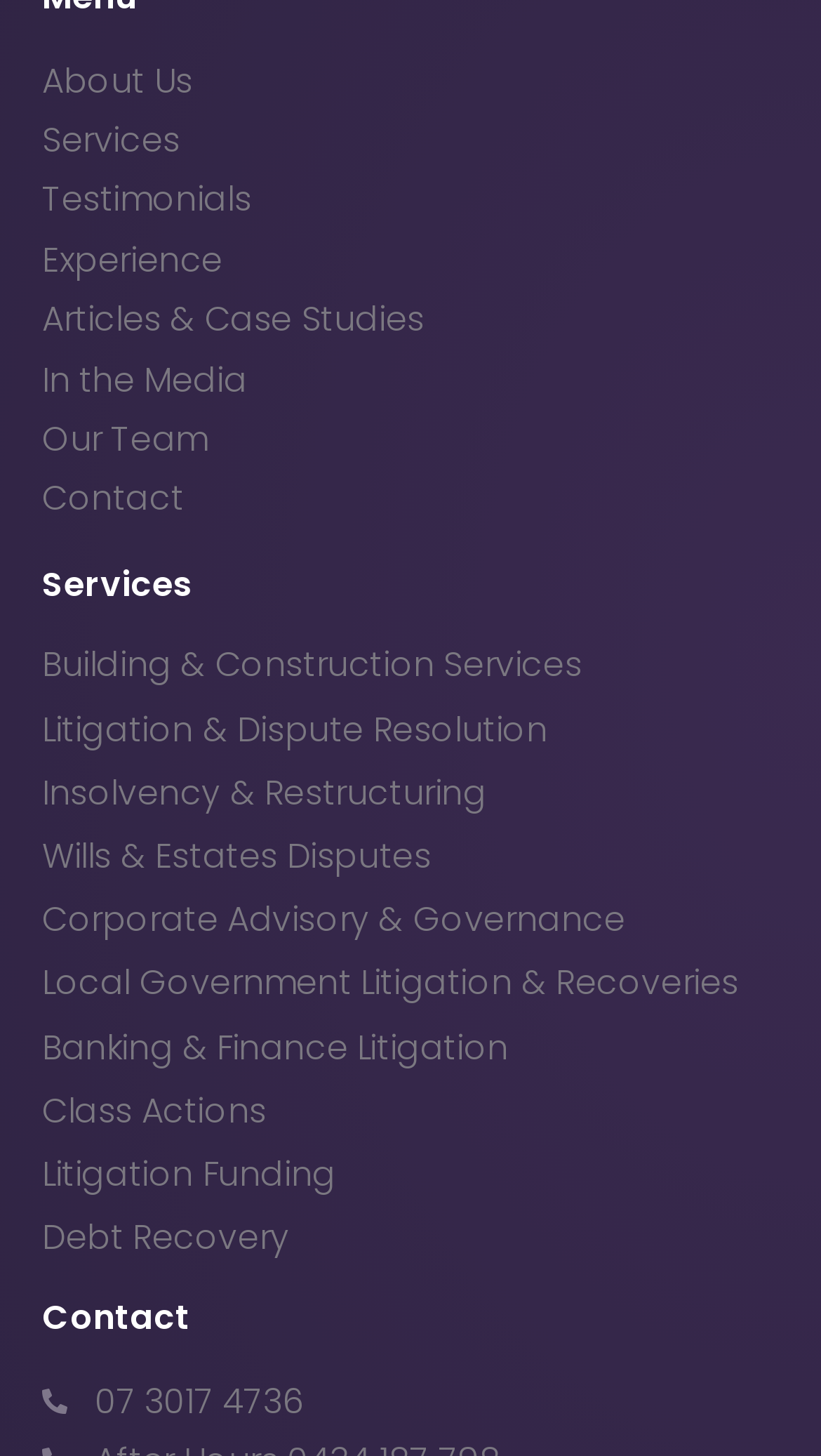Please indicate the bounding box coordinates of the element's region to be clicked to achieve the instruction: "Learn more about Litigation & Dispute Resolution". Provide the coordinates as four float numbers between 0 and 1, i.e., [left, top, right, bottom].

[0.051, 0.487, 0.949, 0.515]